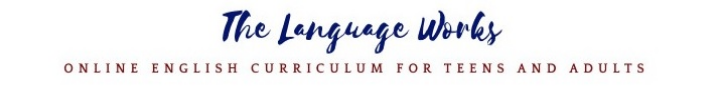What is the target audience of the program?
Examine the webpage screenshot and provide an in-depth answer to the question.

The tagline 'ONLINE ENGLISH CURRICULUM FOR TEENS AND ADULTS' is presented in a clear, professional font below the title, emphasizing the program's target audience.